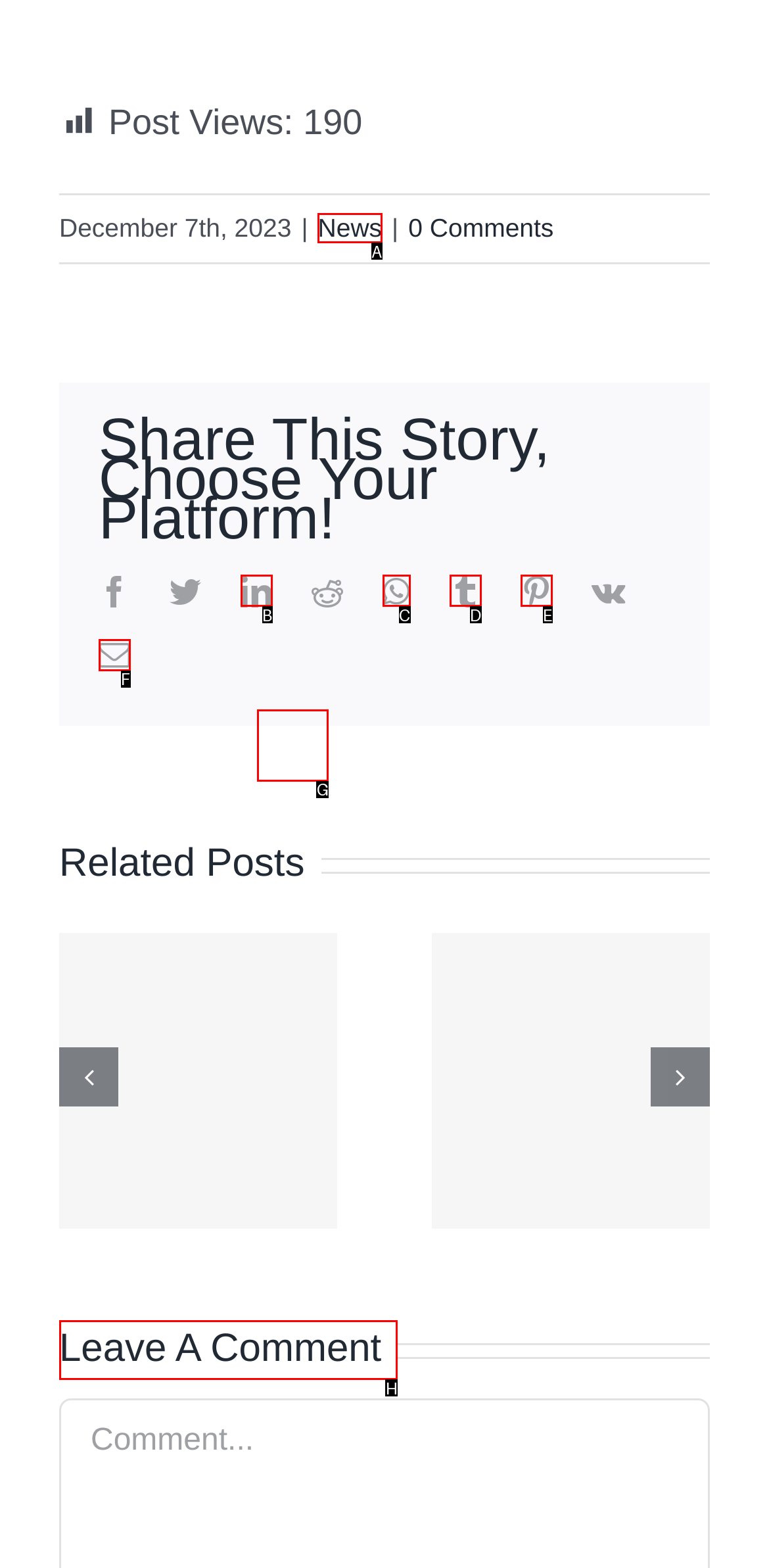Please indicate which HTML element should be clicked to fulfill the following task: Leave a comment. Provide the letter of the selected option.

H